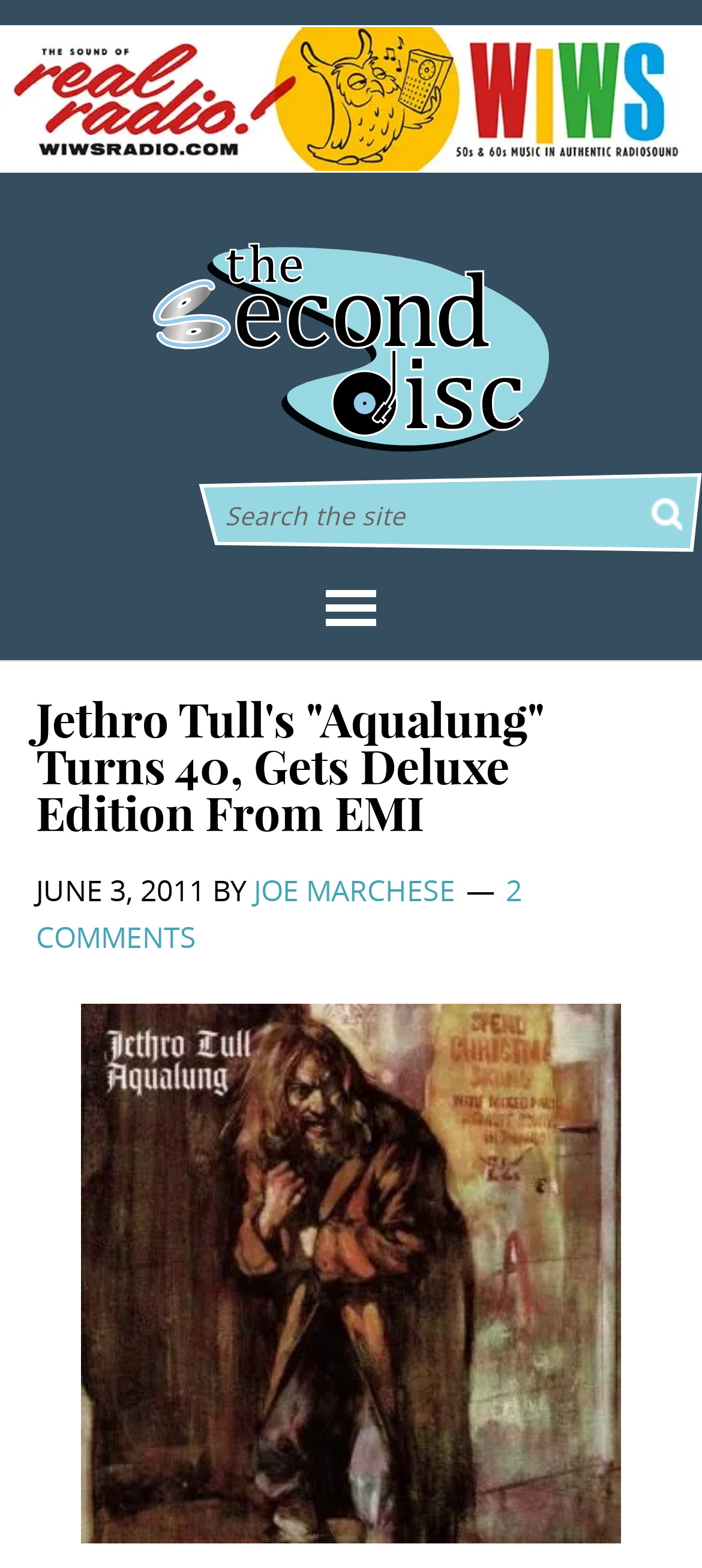Offer a comprehensive description of the webpage’s content and structure.

The webpage is about Jethro Tull's album "Aqualung" and its upcoming deluxe reissue. At the top of the page, there is a banner with the text "WIWS Banner" and an image. Below the banner, there is a link to "THE SECOND DISC" with a search box and a button to the right. 

The main content of the page starts with a heading that reads "Jethro Tull's "Aqualung" Turns 40, Gets Deluxe Edition From EMI". Below the heading, there is a subheading with the date "JUNE 3, 2011" and the author's name "JOE MARCHESE". 

To the right of the subheading, there is a link to "2 COMMENTS". The main article is not explicitly mentioned in the accessibility tree, but it is likely to be below the subheading. At the bottom of the page, there is a link with a popup dialog and an image.